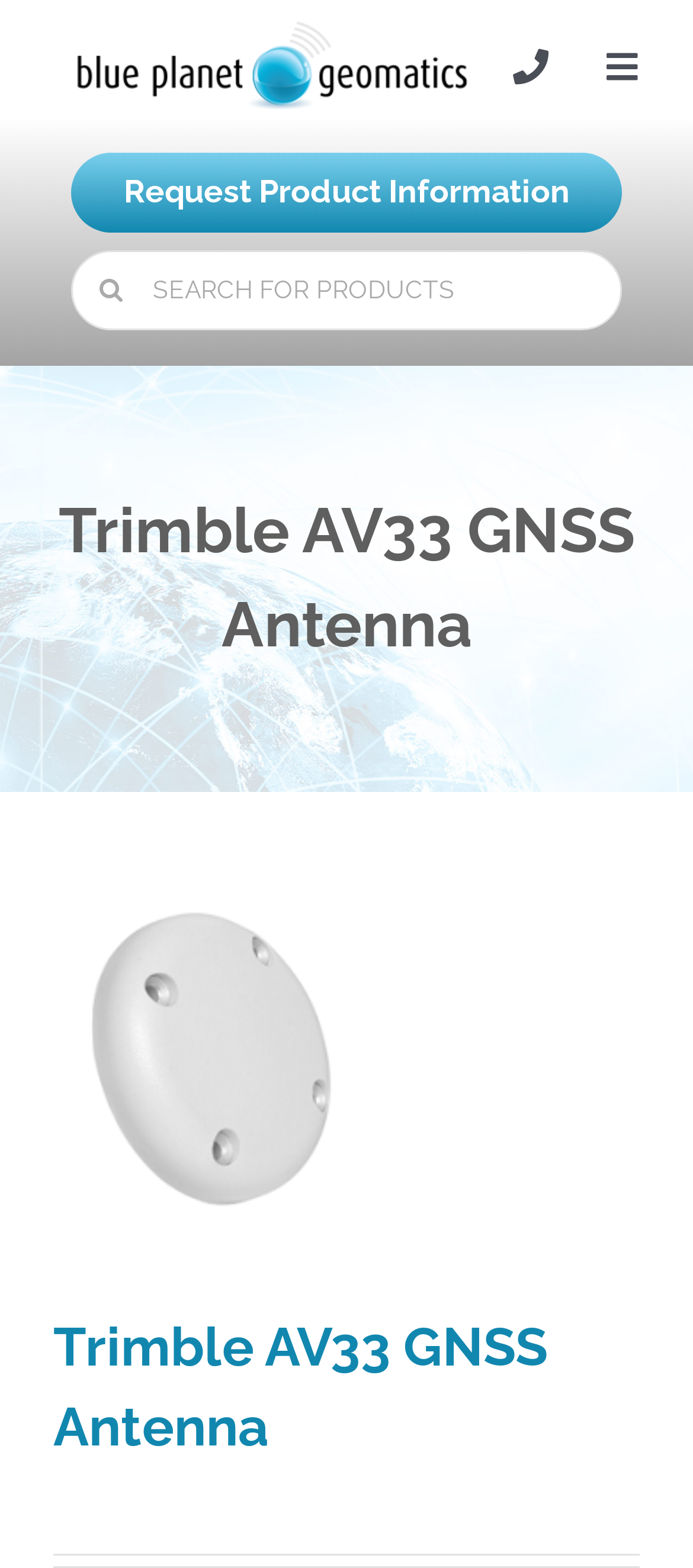Provide the bounding box coordinates of the HTML element described as: "Request Product Information". The bounding box coordinates should be four float numbers between 0 and 1, i.e., [left, top, right, bottom].

[0.103, 0.097, 0.897, 0.148]